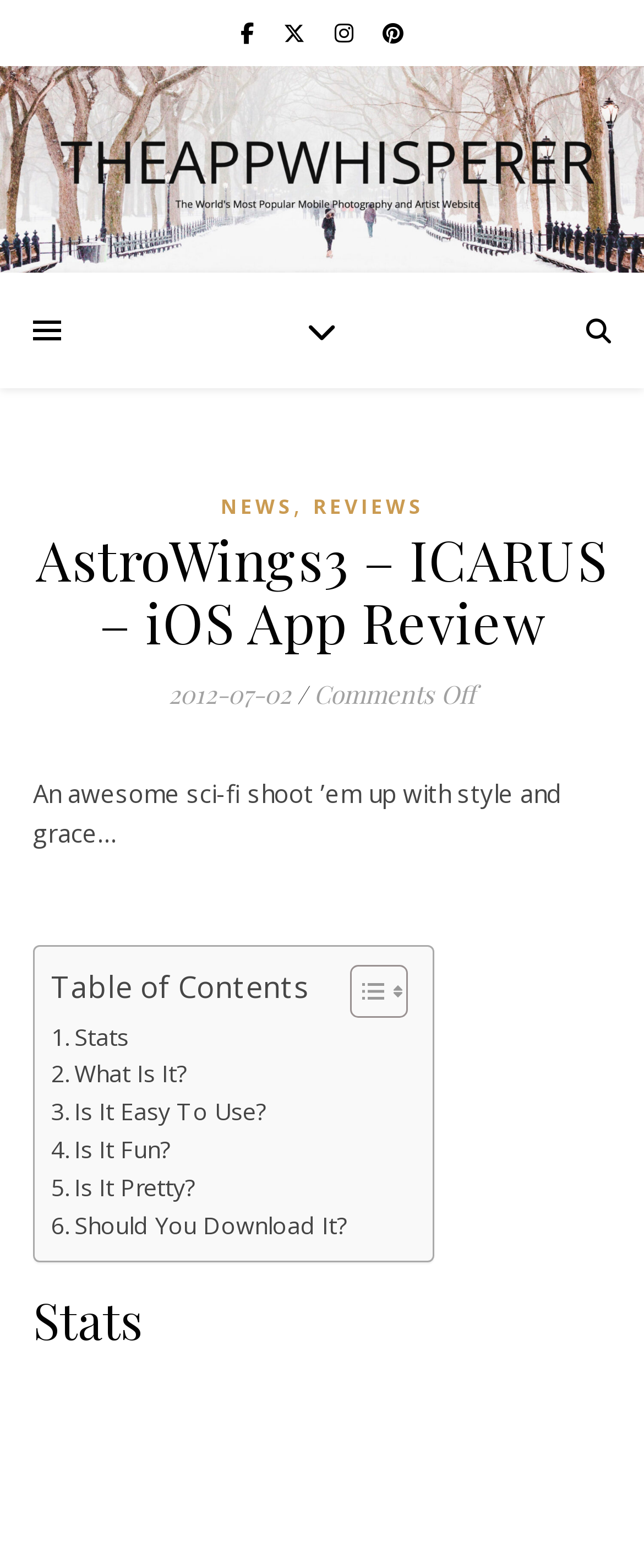Show the bounding box coordinates for the element that needs to be clicked to execute the following instruction: "Click the NEWS link". Provide the coordinates in the form of four float numbers between 0 and 1, i.e., [left, top, right, bottom].

[0.342, 0.31, 0.455, 0.336]